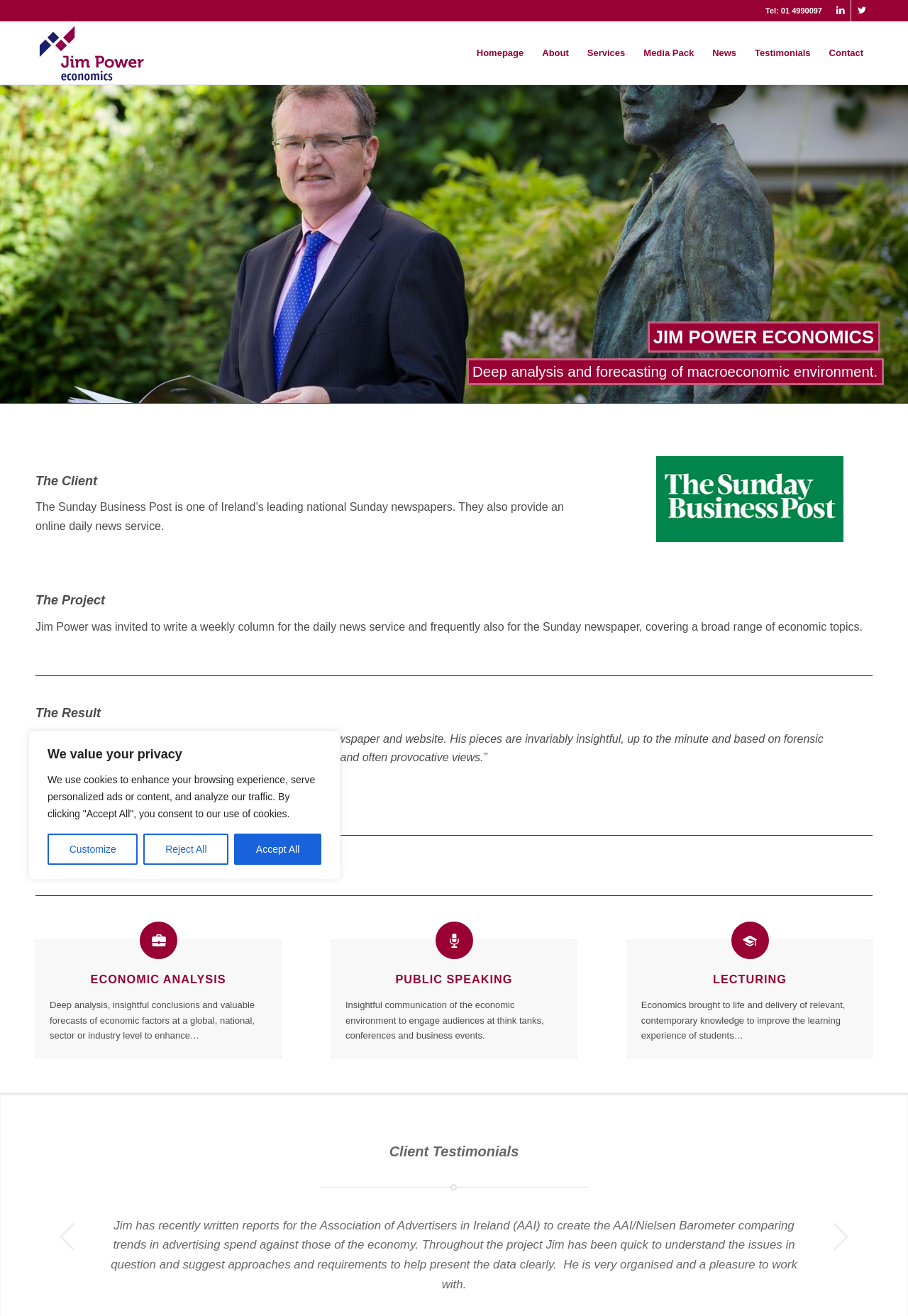Extract the bounding box coordinates for the UI element described as: "parent_node: ECONOMIC ANALYSIS title="Economic Analysis"".

[0.154, 0.7, 0.195, 0.729]